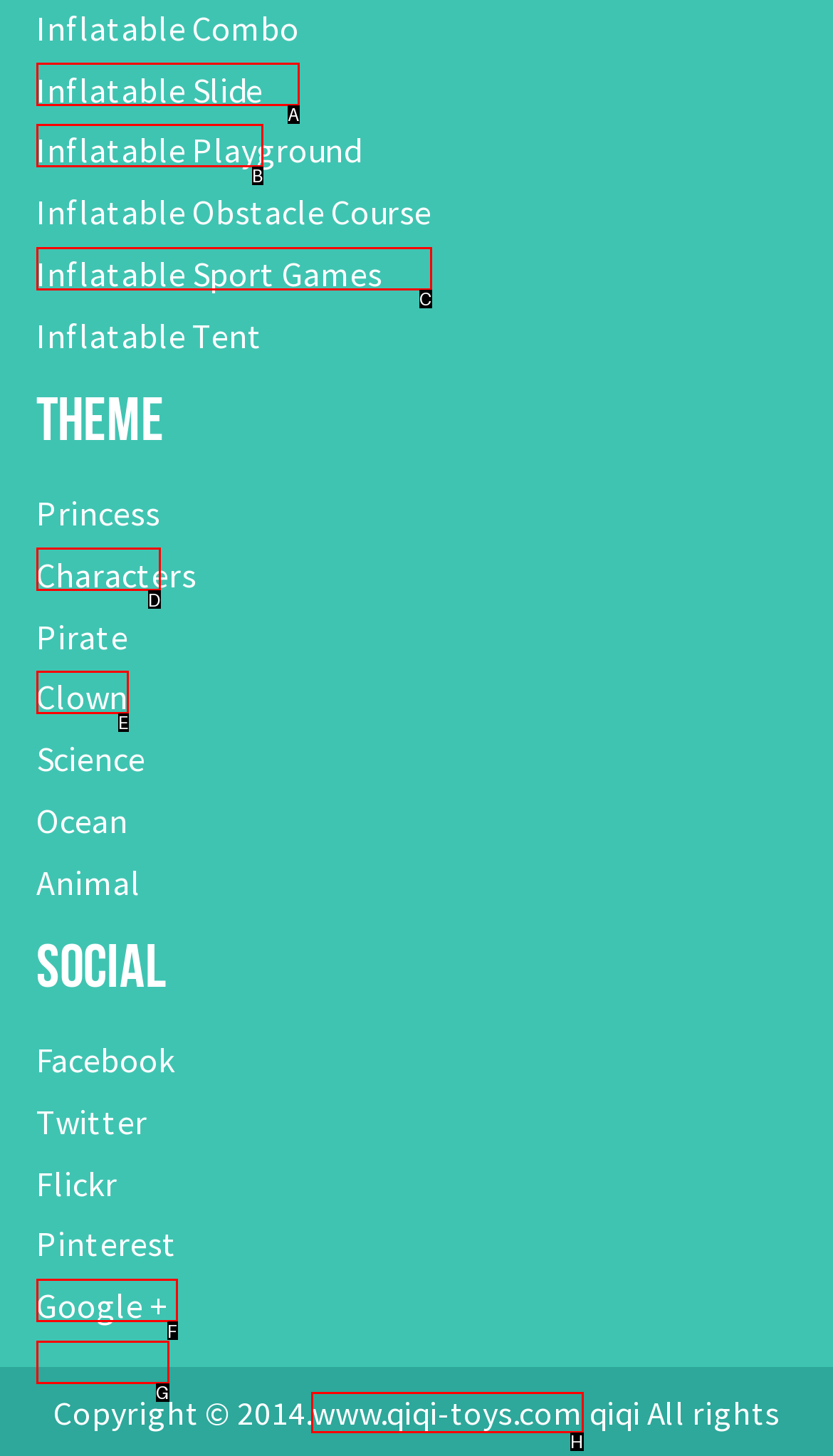Tell me which one HTML element you should click to complete the following task: Visit www.qiqi-toys.com
Answer with the option's letter from the given choices directly.

H